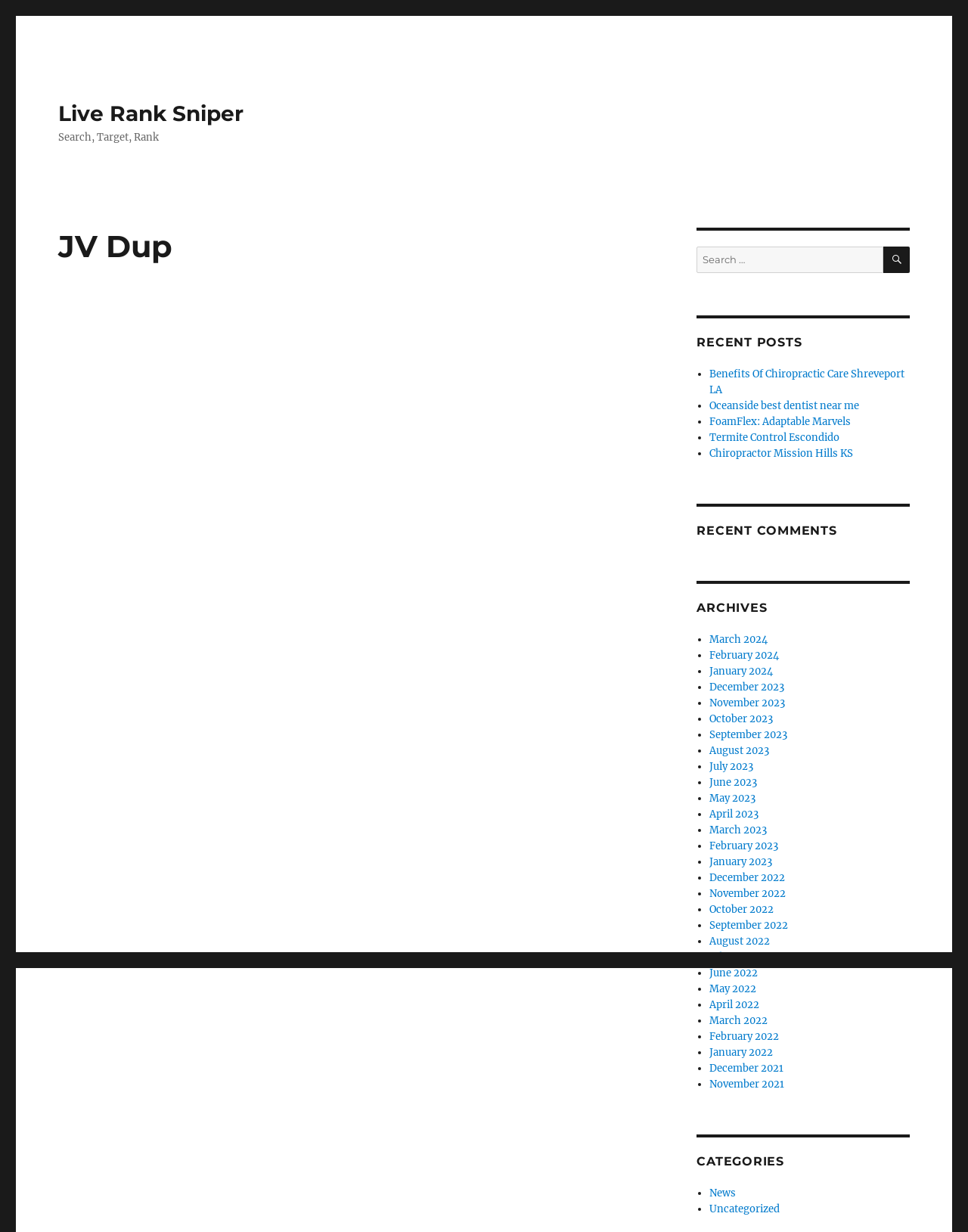What is the purpose of the search box?
Use the information from the image to give a detailed answer to the question.

The search box is located in the top right corner of the webpage, and it has a placeholder text 'Search for:' and a search button with a magnifying glass icon. This suggests that the search box is used to search for posts or articles on the website.